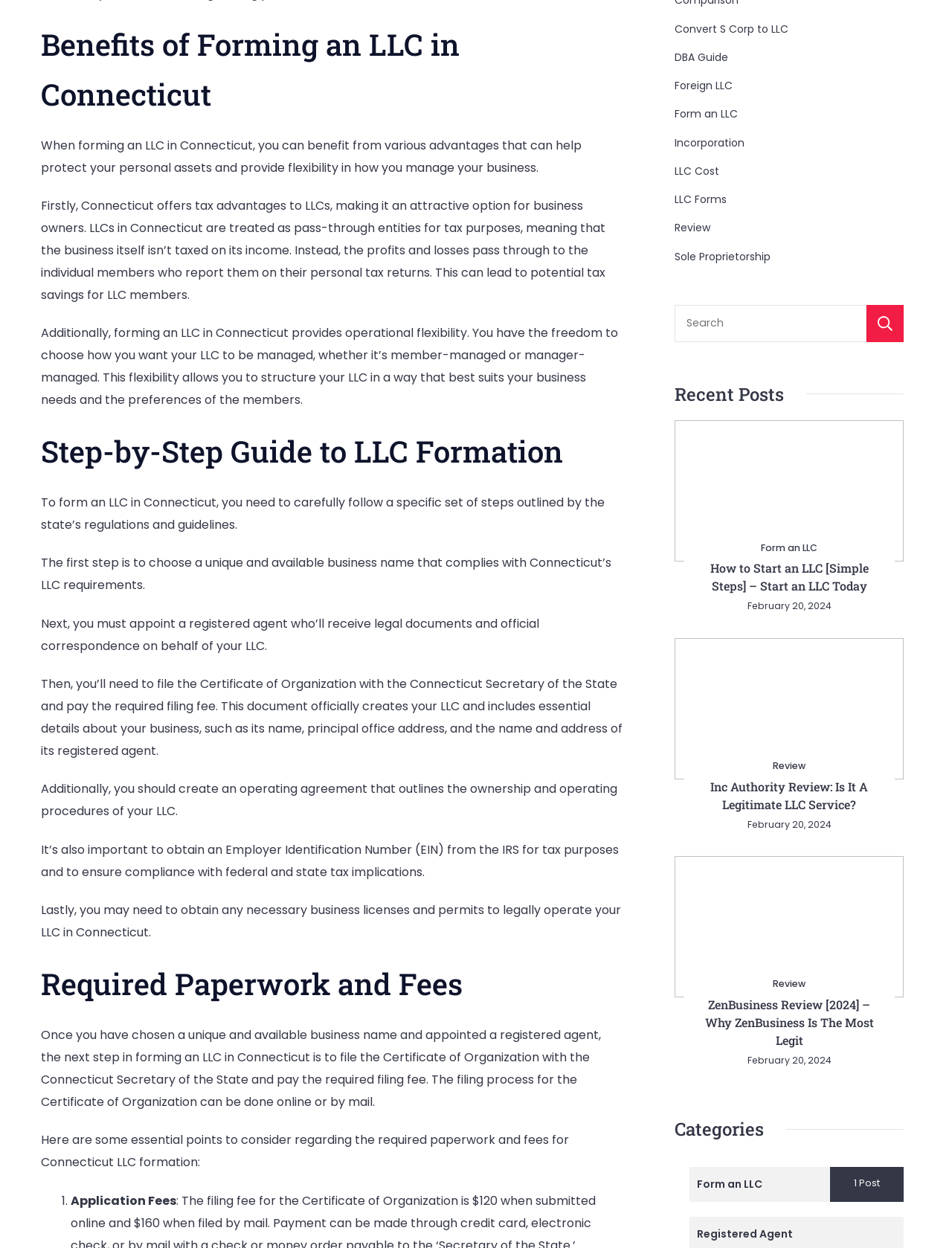What is the purpose of the Certificate of Organization?
From the details in the image, provide a complete and detailed answer to the question.

The Certificate of Organization is a document that officially creates the LLC and includes essential details about the business, such as its name, principal office address, and the name and address of its registered agent.